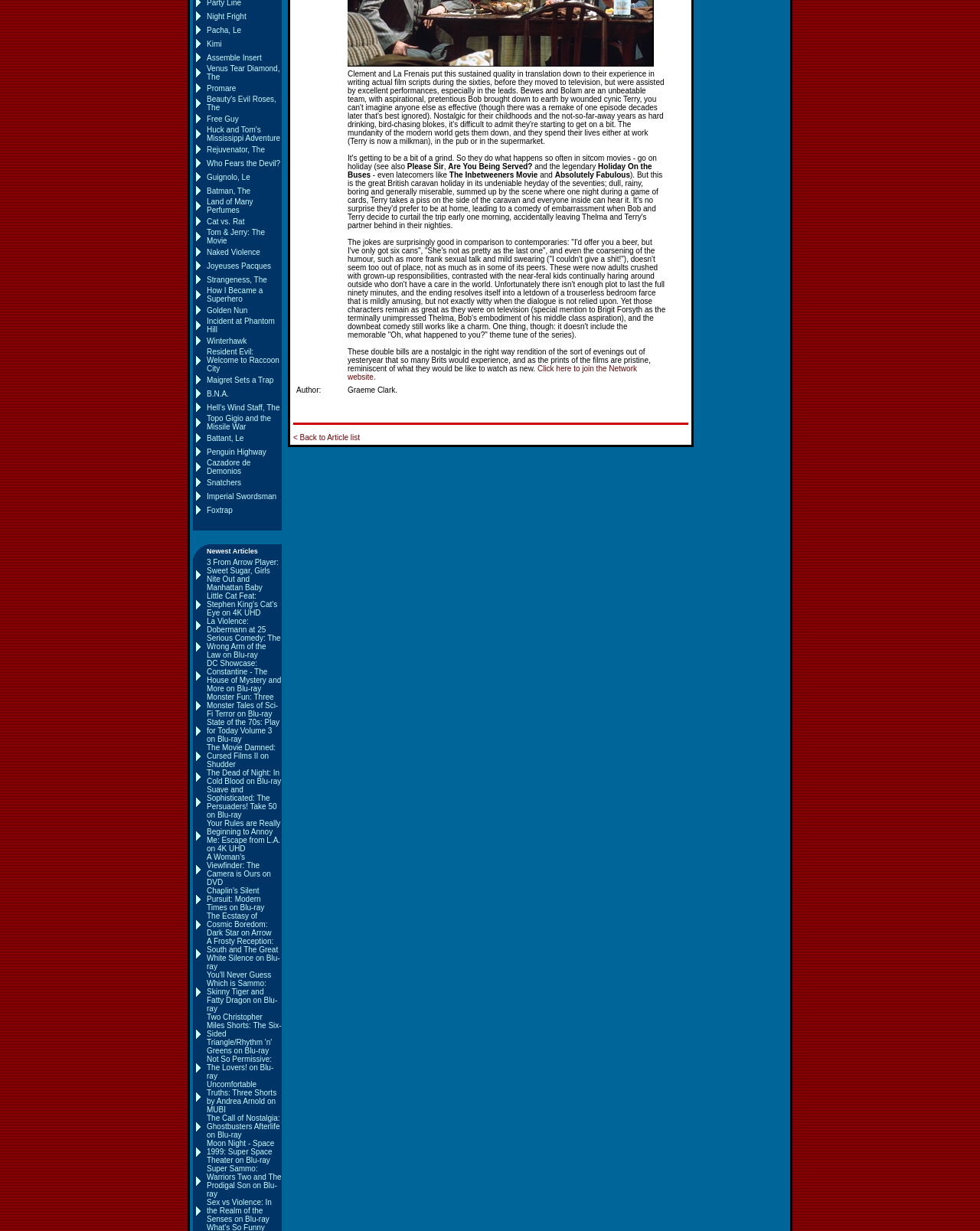Provide a brief response to the question below using one word or phrase:
Are the movies listed in alphabetical order?

Yes